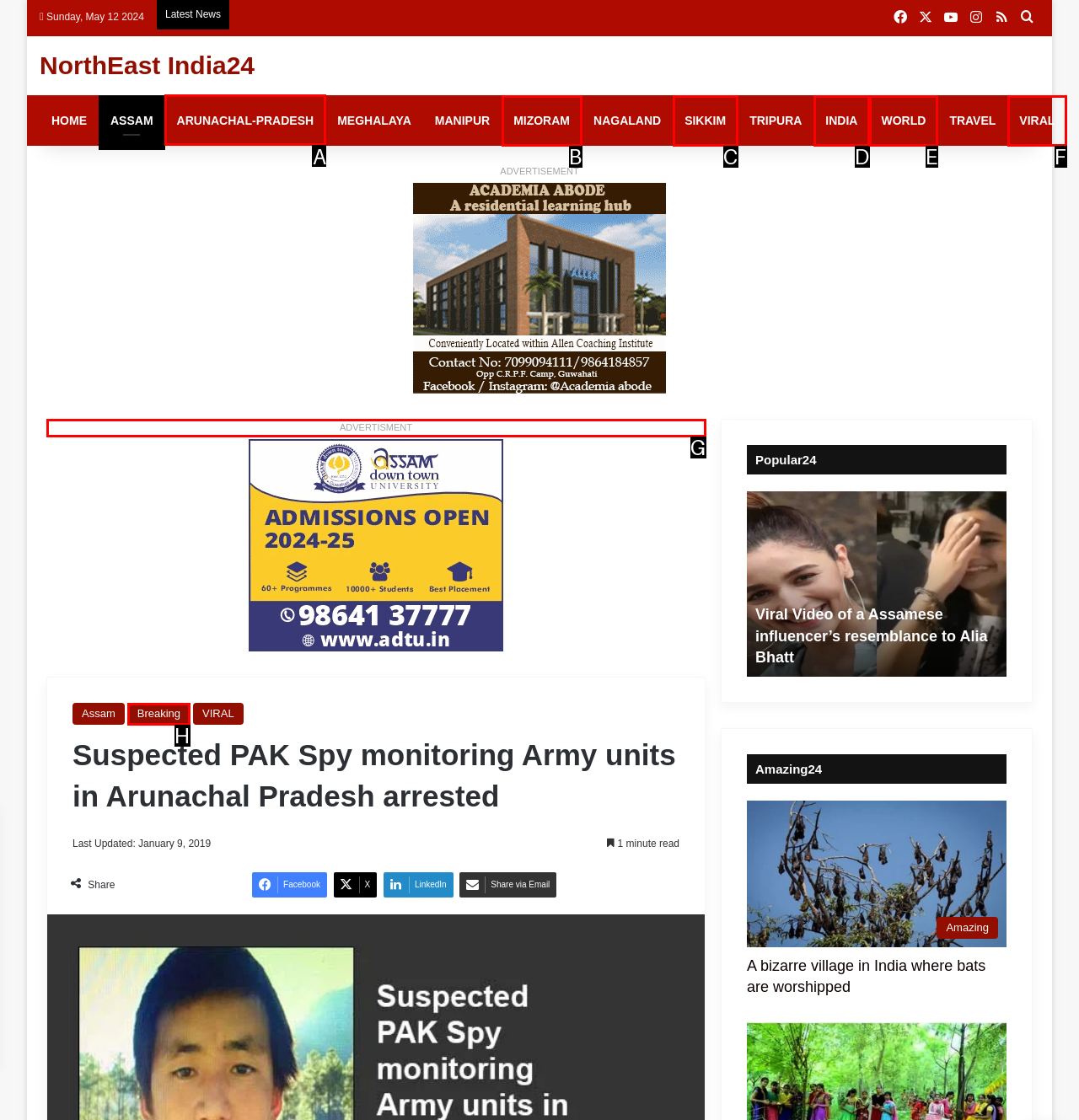Select the letter associated with the UI element you need to click to perform the following action: Visit the 'ARUNACHAL-PRADESH' page
Reply with the correct letter from the options provided.

A